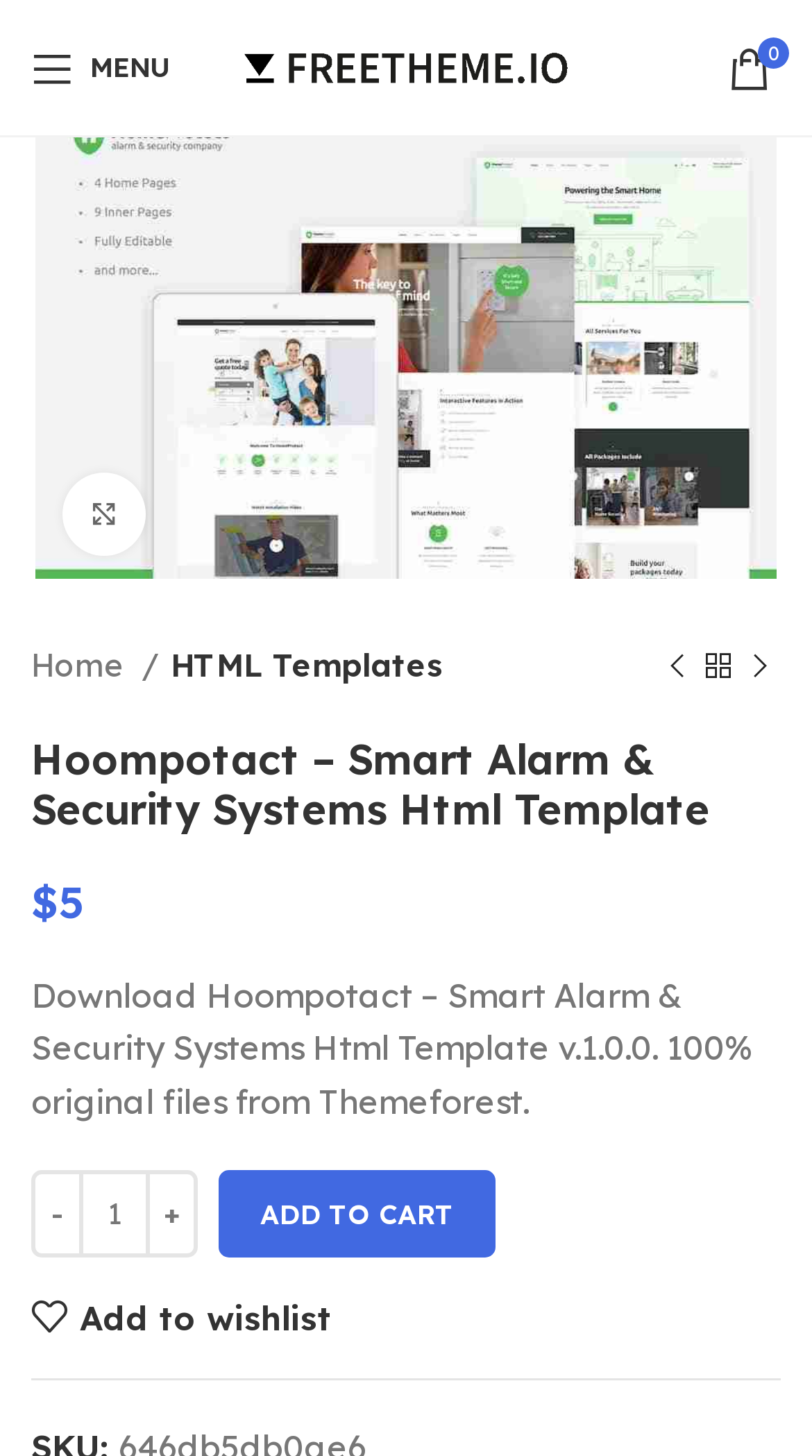What is the current version of the template?
Using the visual information, respond with a single word or phrase.

v.1.0.0